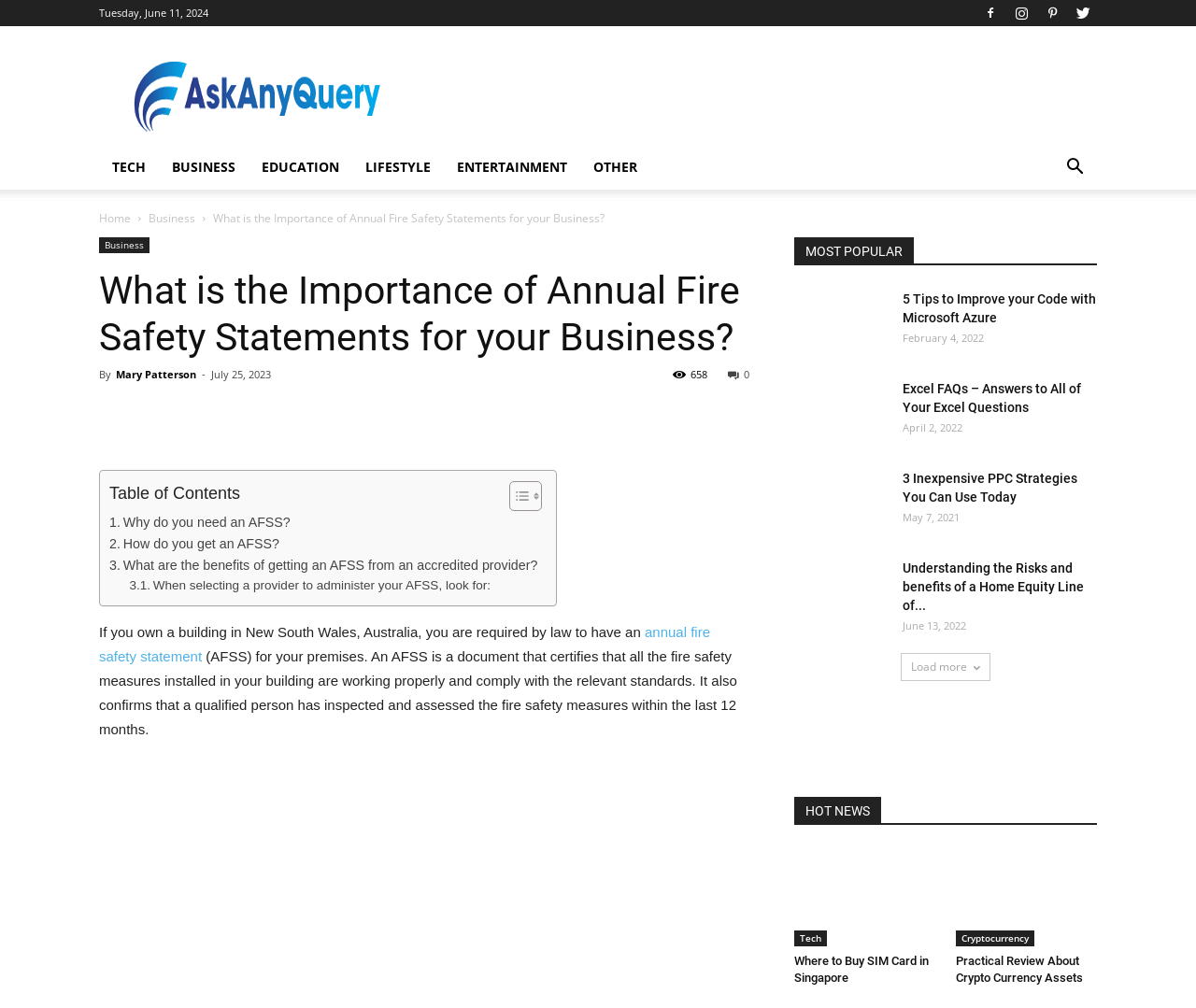Please specify the bounding box coordinates of the clickable section necessary to execute the following command: "Click on the 'BUSINESS' link".

[0.133, 0.144, 0.208, 0.188]